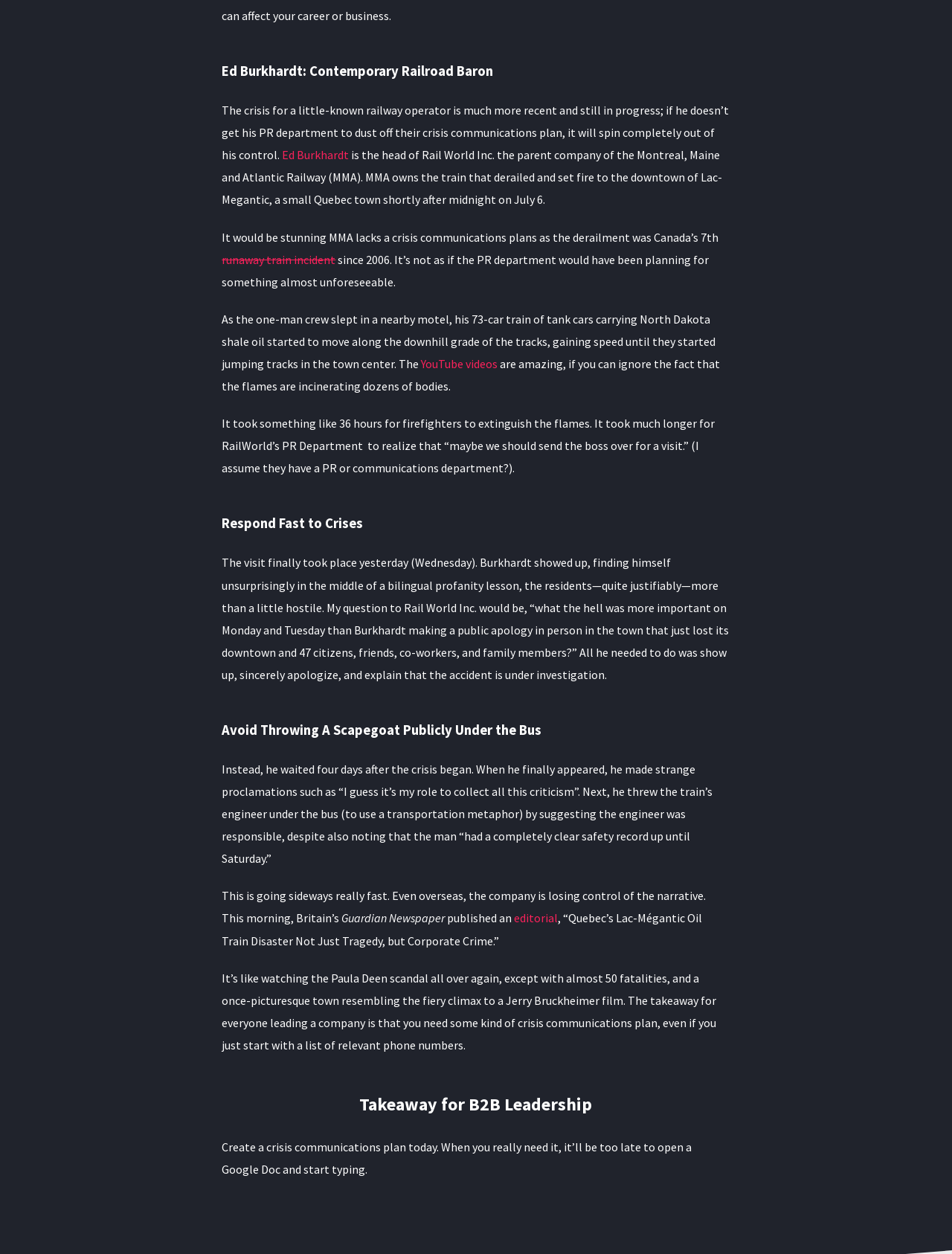What is the takeaway for B2B leadership?
We need a detailed and meticulous answer to the question.

According to the text, the takeaway for B2B leadership is to create a crisis communications plan. This is mentioned in the sentence 'Takeaway for B2B Leadership: Create a crisis communications plan today. When you really need it, it’ll be too late to open a Google Doc and start typing.'